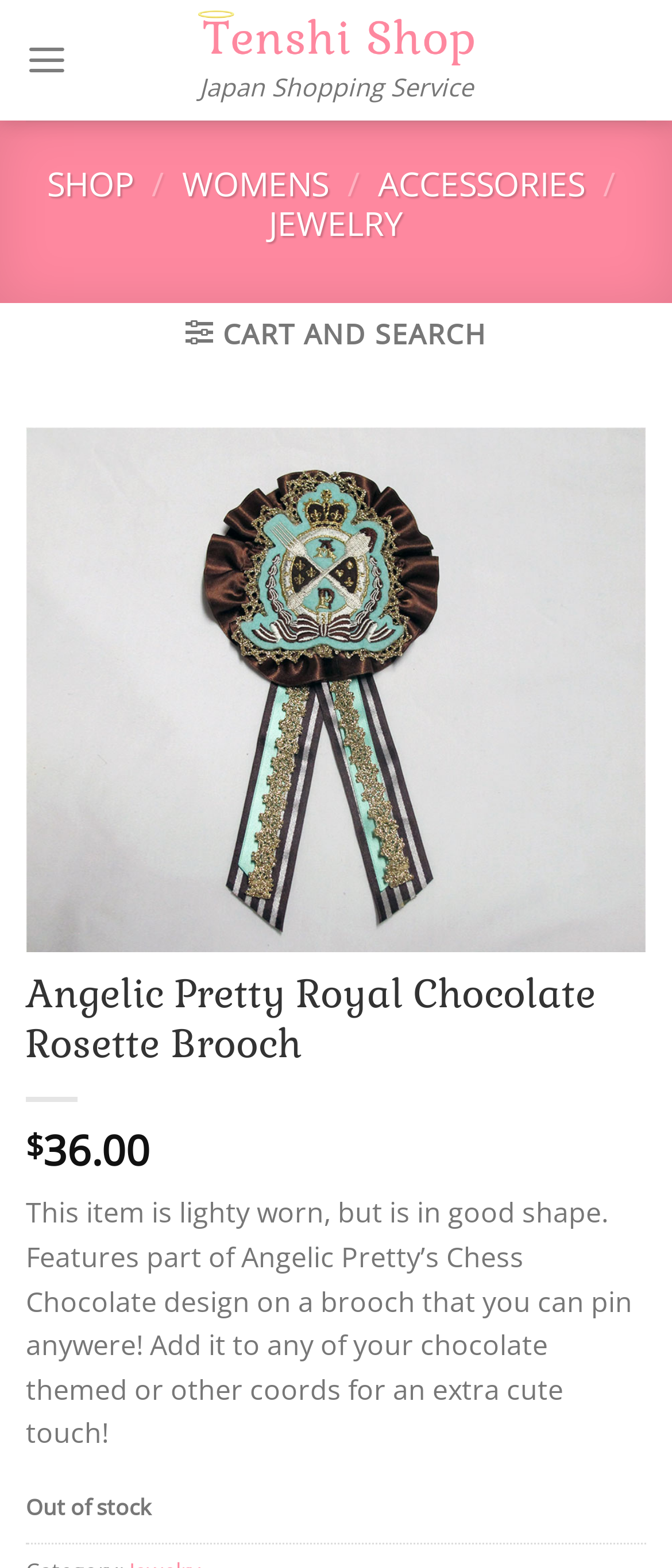Find the headline of the webpage and generate its text content.

Angelic Pretty Royal Chocolate Rosette Brooch